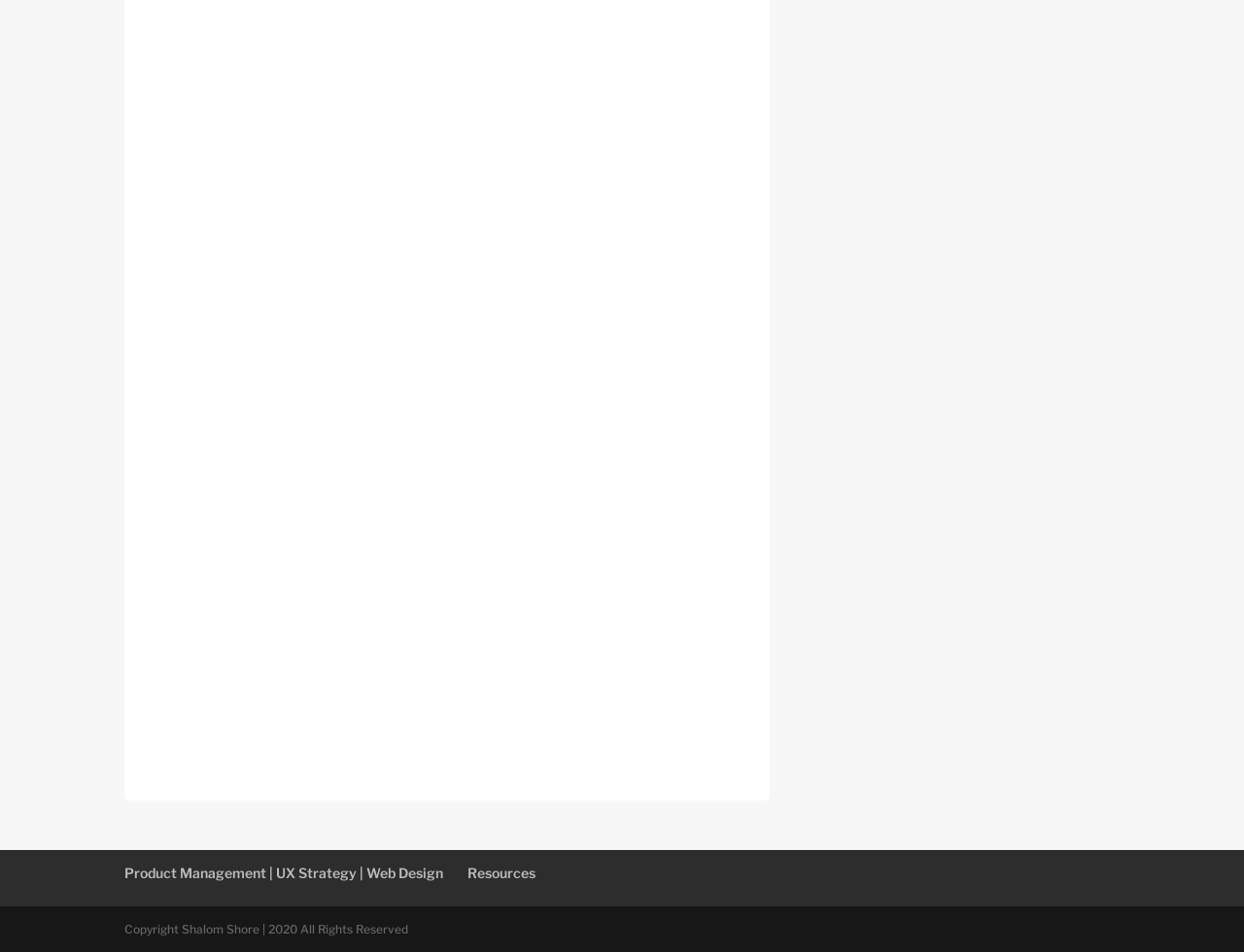Utilize the details in the image to thoroughly answer the following question: What is the topic of the first article?

The first article on the webpage has a heading 'Liberals vs. Conservatives' which suggests that the topic of the article is a comparison or discussion between liberals and conservatives.